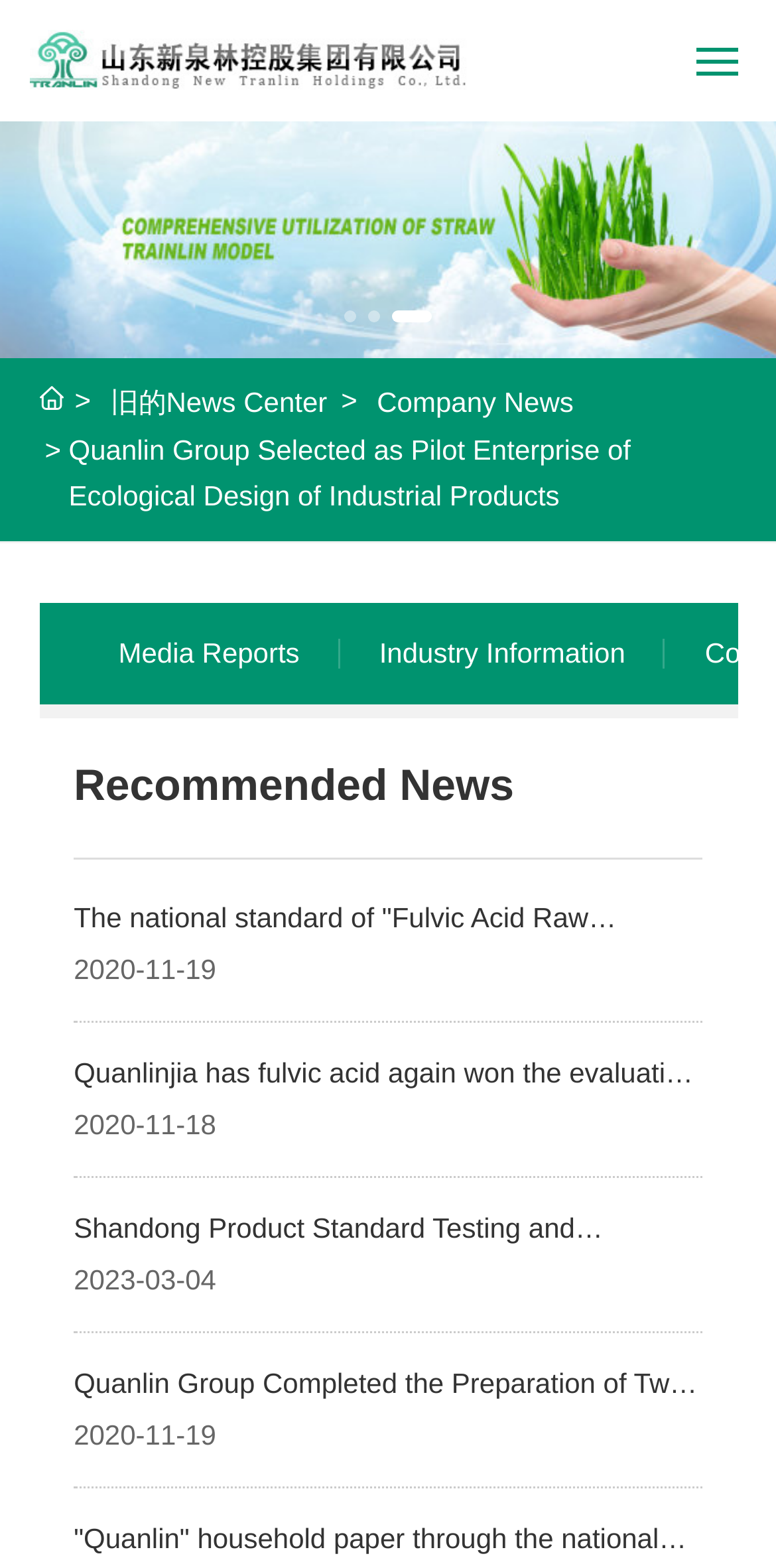Please provide a one-word or short phrase answer to the question:
What is the name of the company?

Quanlin Group